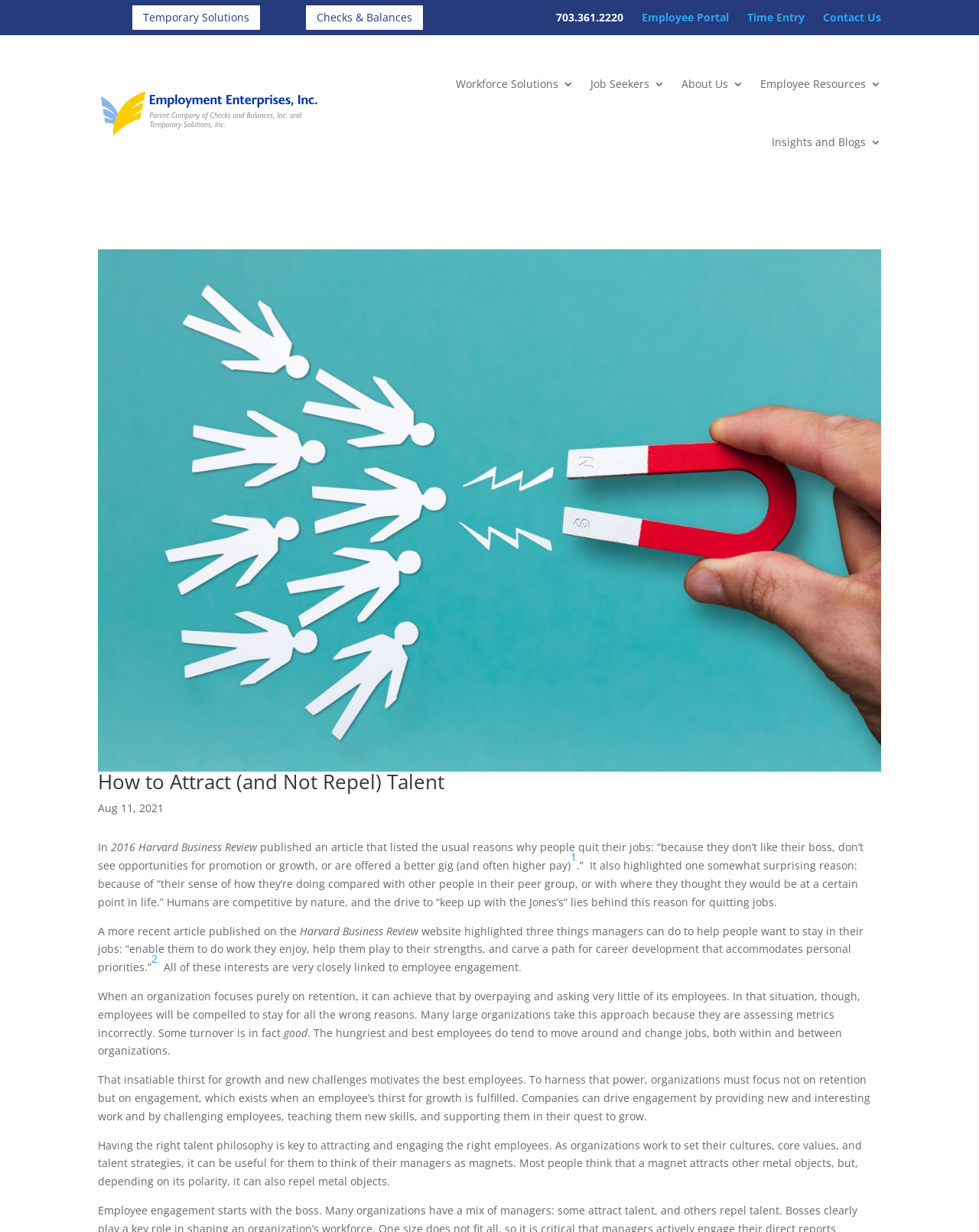Could you highlight the region that needs to be clicked to execute the instruction: "Call the phone number"?

[0.568, 0.008, 0.655, 0.02]